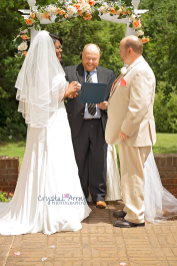Formulate a detailed description of the image content.

In a picturesque outdoor setting, a couple stands before an officiant under a beautifully adorned archway, decorated with floral accents. The bride, dressed in an elegant white gown with a long veil cascading down her back, appears radiant as she holds hands with her partner. The groom, elegantly attired in a cream-colored suit complemented with a pink accent, looks at the officiant, who is cheerfully reading from a document. The lush greenery in the background and the warm sunlight create an inviting atmosphere, capturing a heartfelt moment of celebration and love as the couple prepares to exchange vows. The atmosphere is filled with joy, marking a significant milestone in their lives. The photo beautifully encapsulates the essence of a wedding ceremony, highlighting the emotional connection shared by those present.